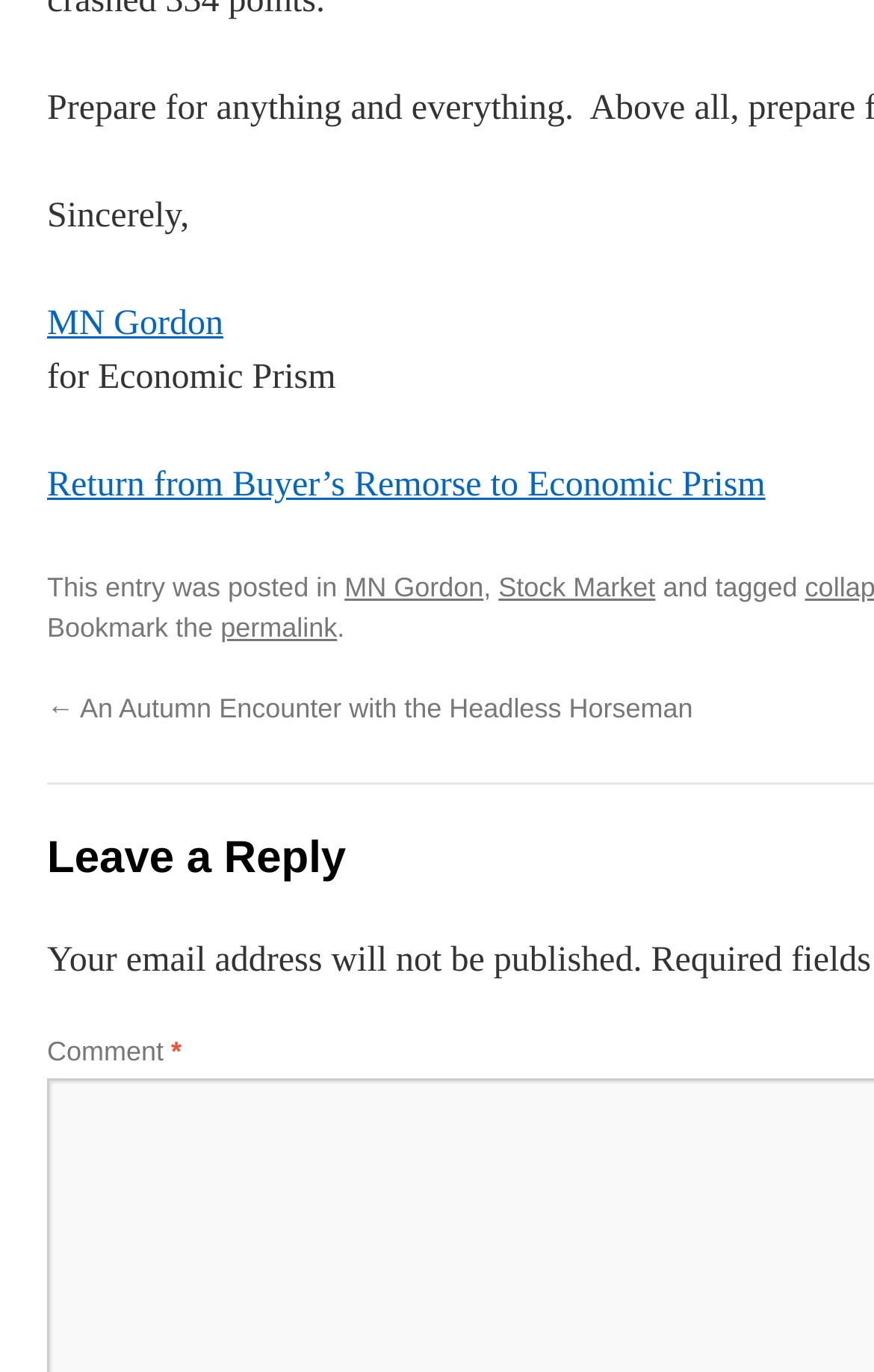Bounding box coordinates are given in the format (top-left x, top-left y, bottom-right x, bottom-right y). All values should be floating point numbers between 0 and 1. Provide the bounding box coordinate for the UI element described as: permalink

[0.252, 0.447, 0.386, 0.47]